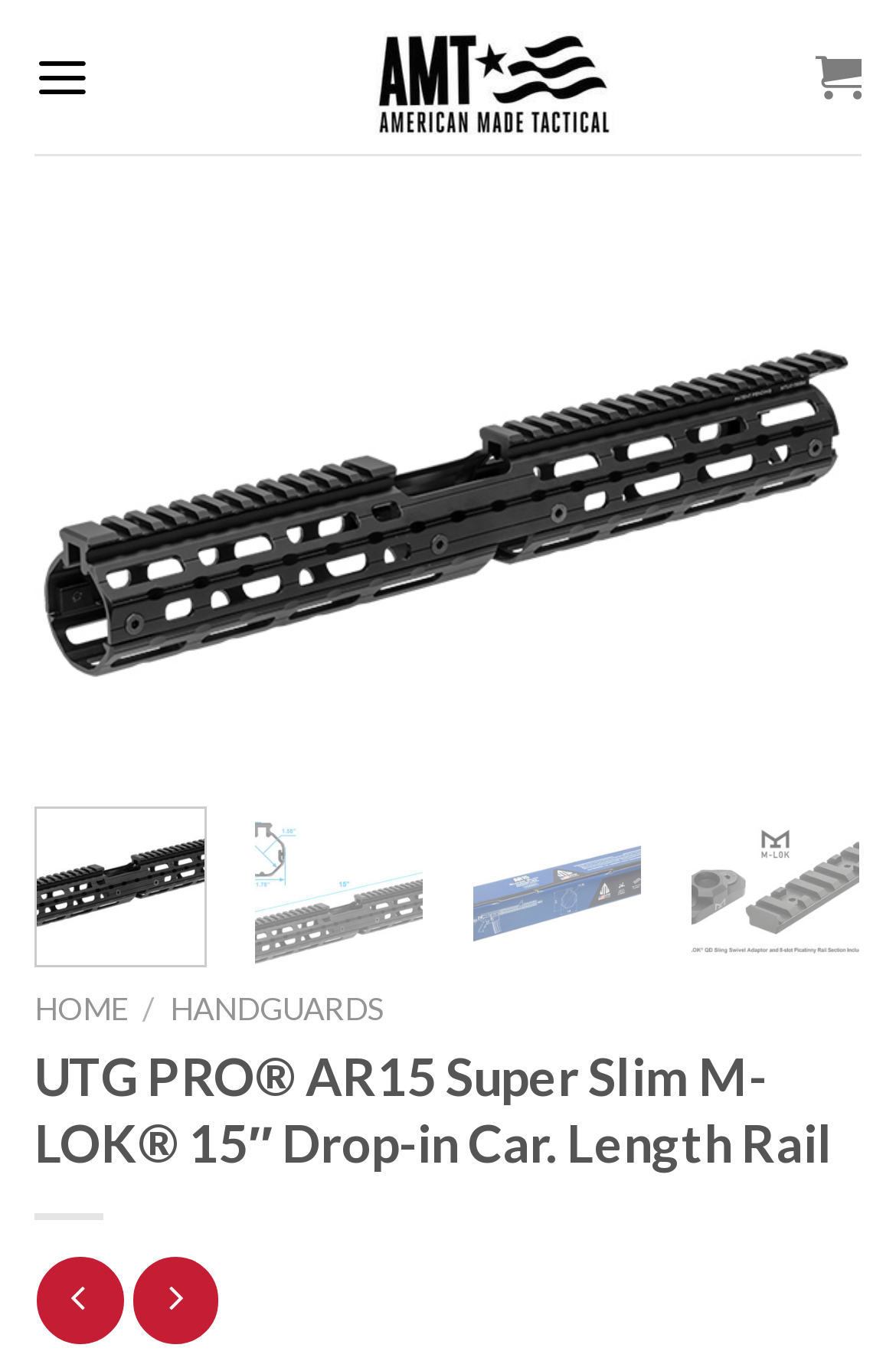What is the length of the product?
Examine the image and give a concise answer in one word or a short phrase.

15 inches